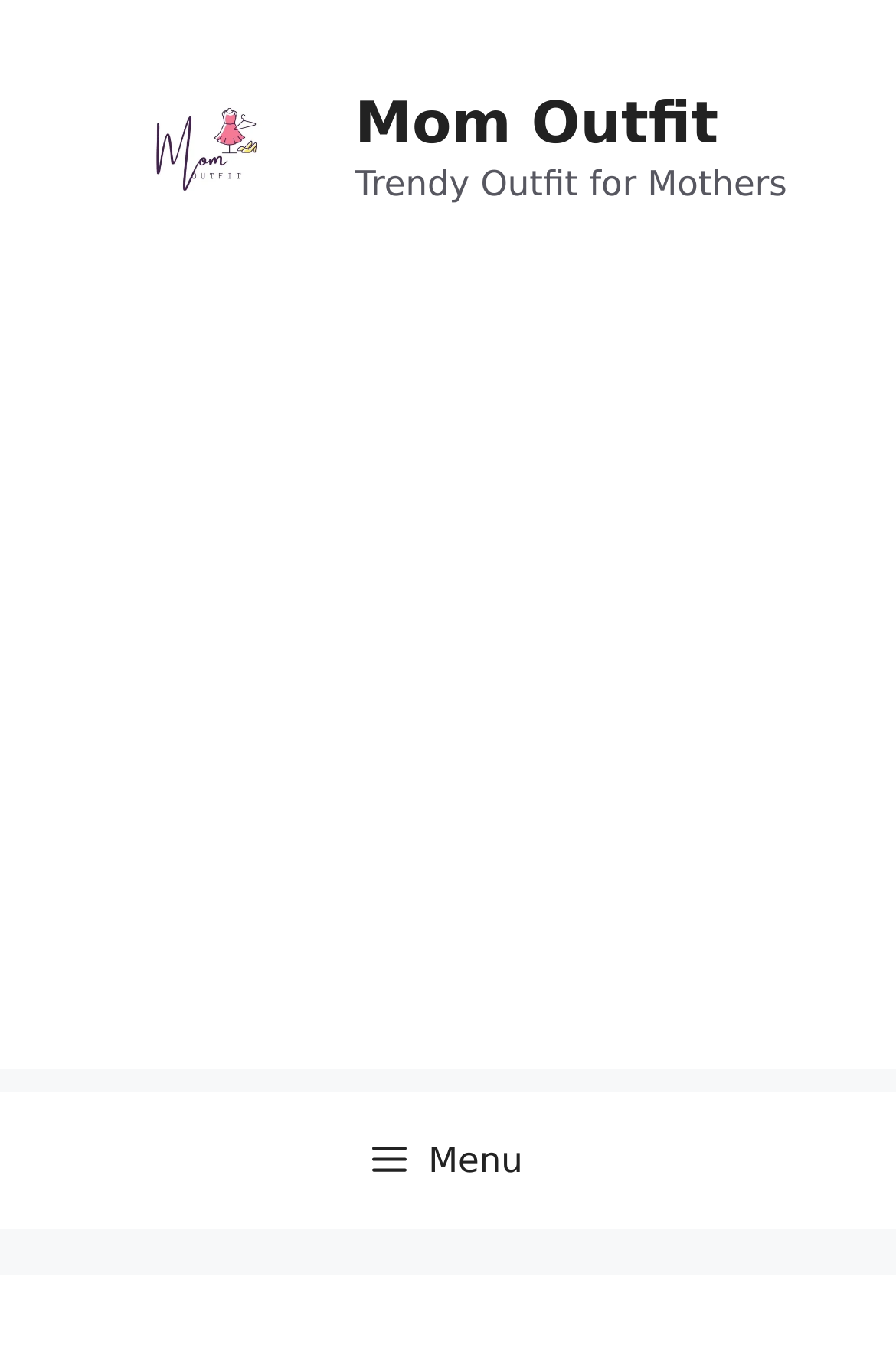Use a single word or phrase to answer the following:
What is the name of the website?

Mom Outfit